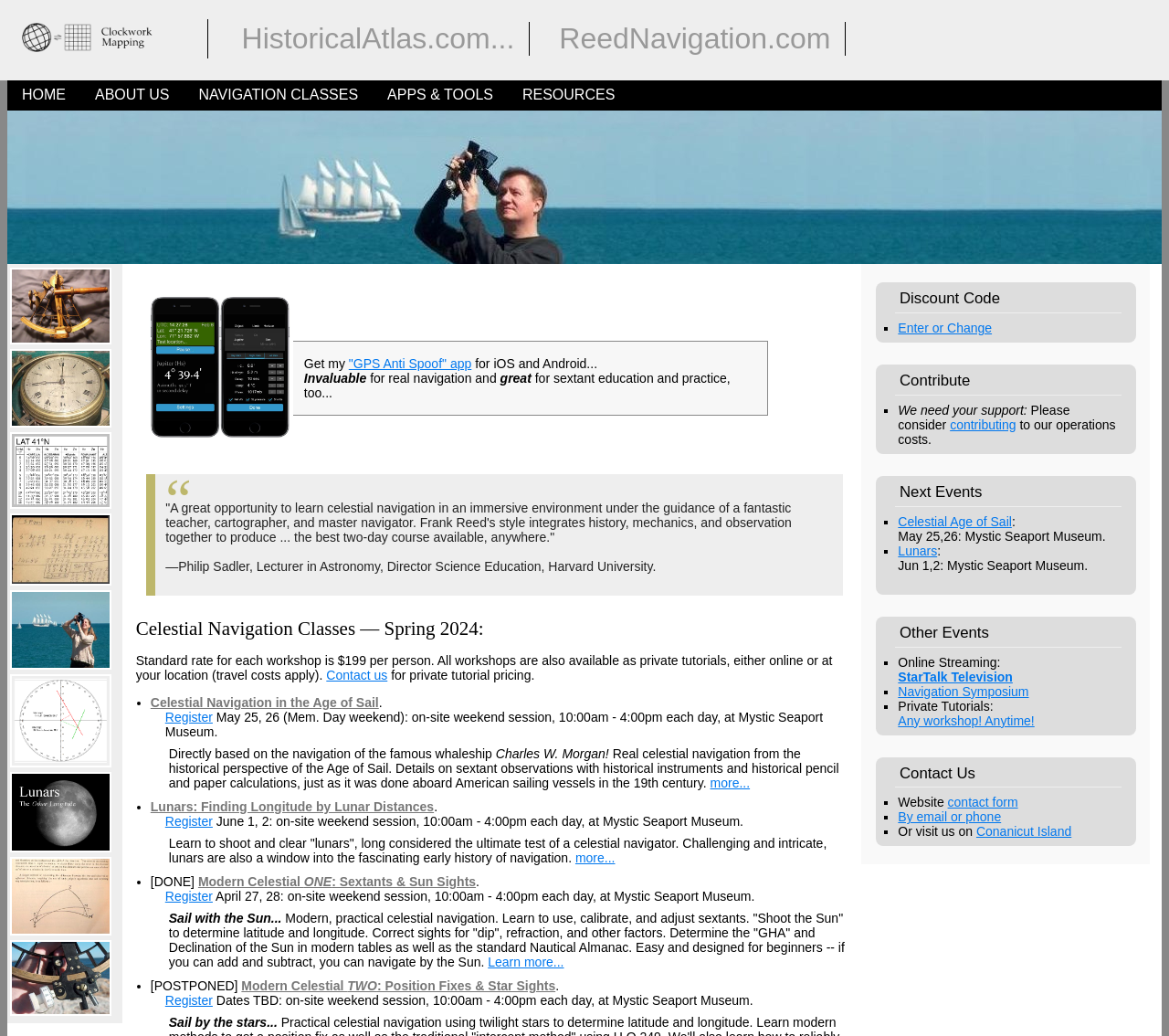Answer with a single word or phrase: 
What is the cost of each workshop?

$199 per person